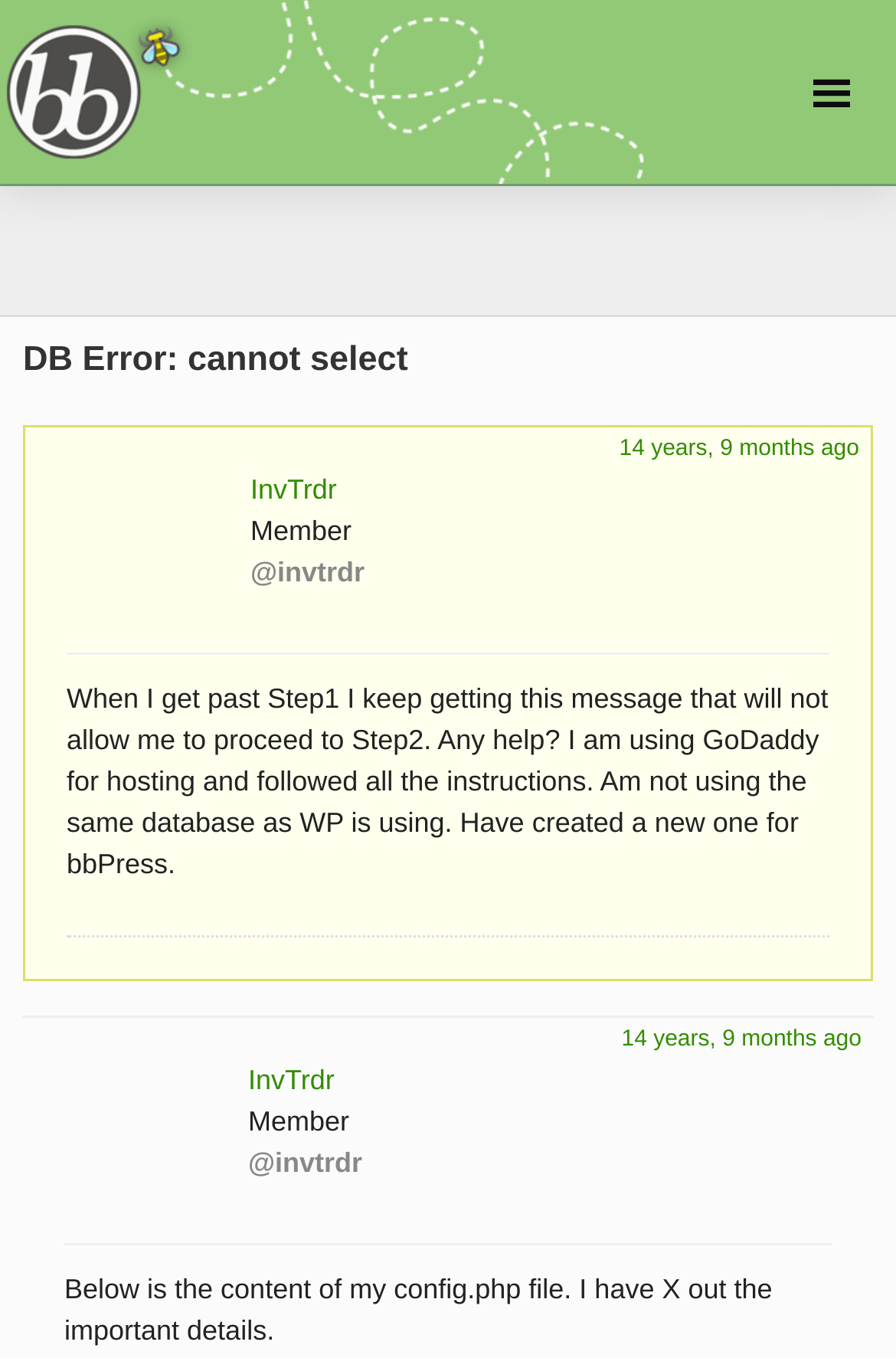Consider the image and give a detailed and elaborate answer to the question: 
What is the purpose of the topic?

I found the purpose of the topic by reading the text, which says 'Any help? I am using GoDaddy for hosting and followed all the instructions'. This indicates that the topic poster is asking for help with an issue they are facing.